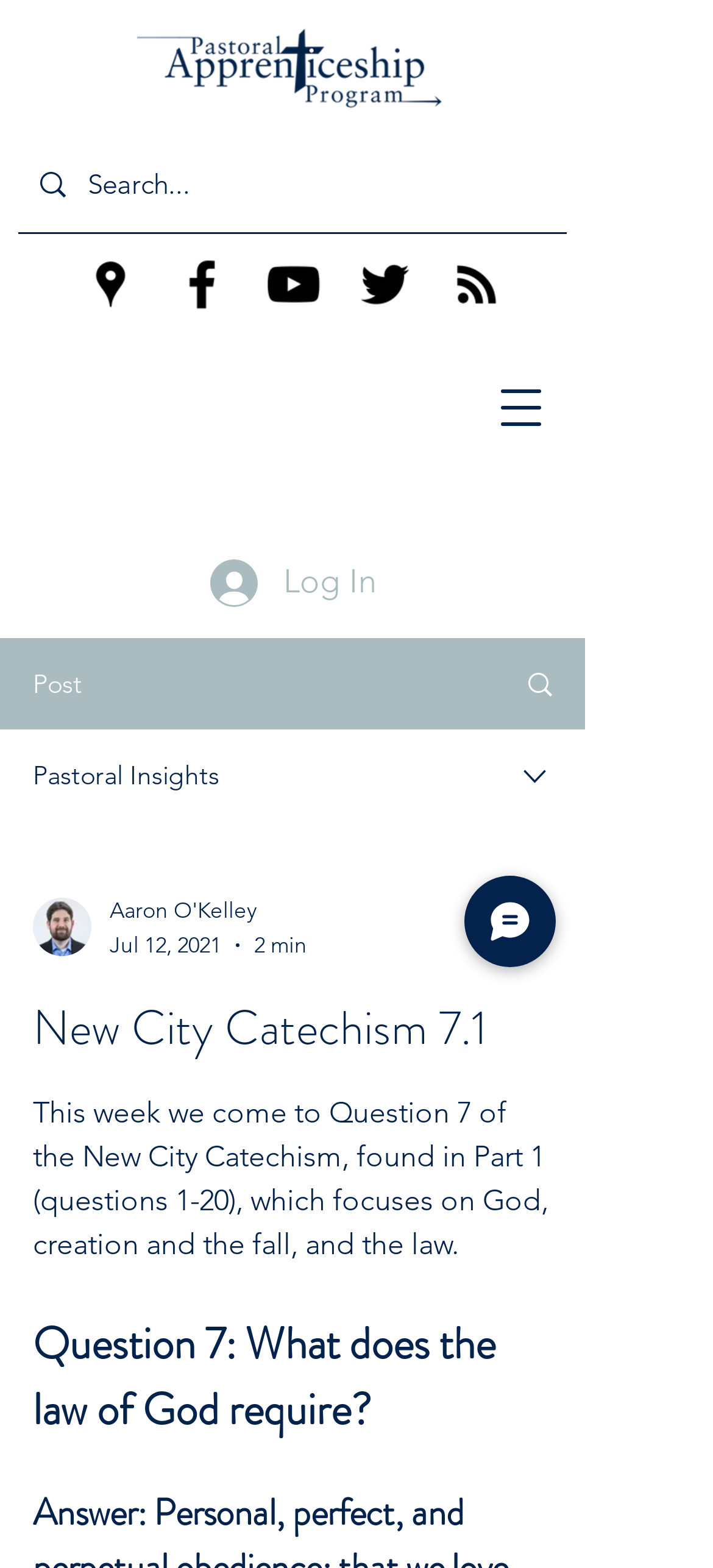Pinpoint the bounding box coordinates of the element to be clicked to execute the instruction: "Visit facebook page".

[0.238, 0.161, 0.328, 0.202]